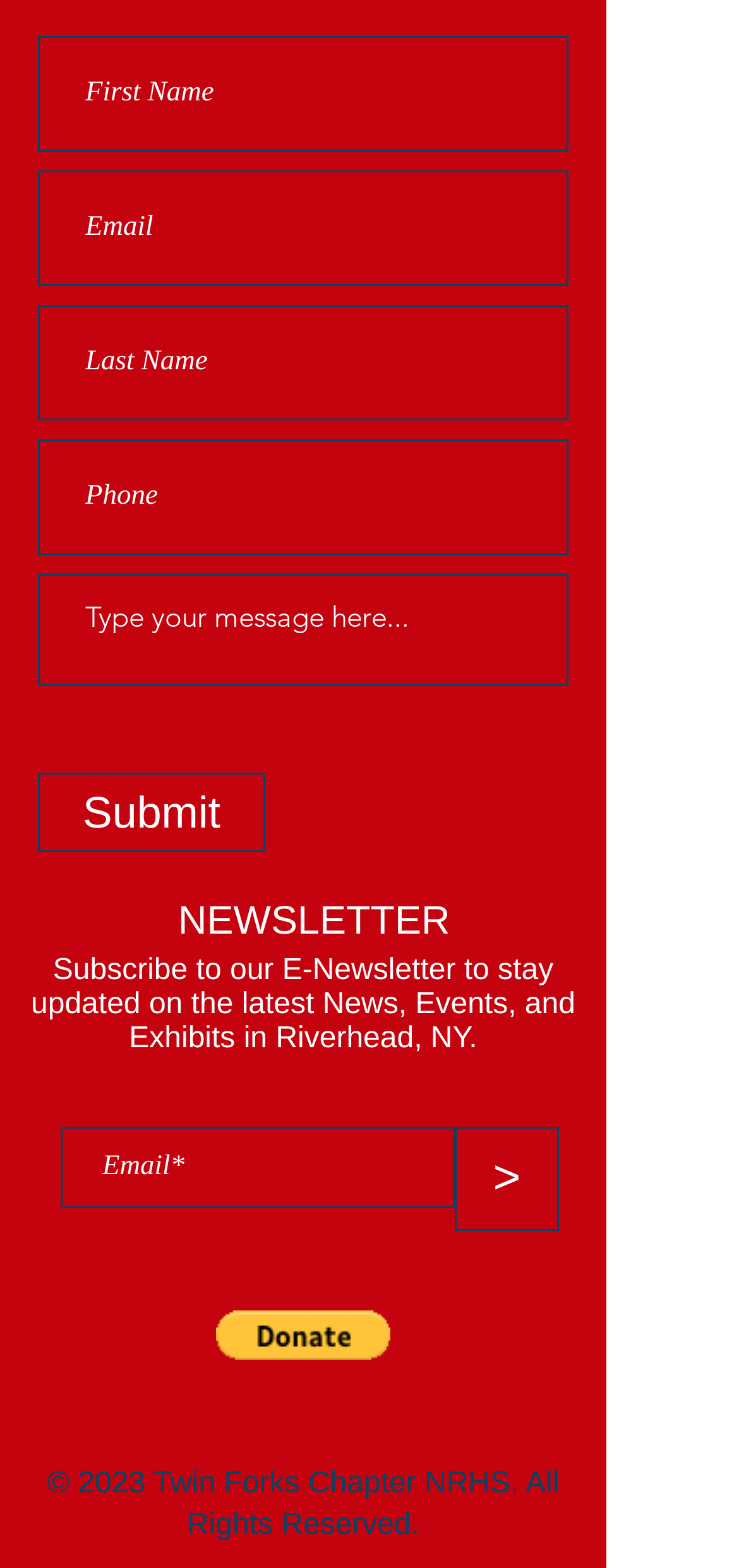What is the purpose of the 'Donate via PayPal' button?
Please ensure your answer to the question is detailed and covers all necessary aspects.

The 'Donate via PayPal' button is a separate element from the form and social media links, suggesting that it is used for a different purpose. The button likely allows users to make a donation to the Twin Forks Chapter NRHS via PayPal.